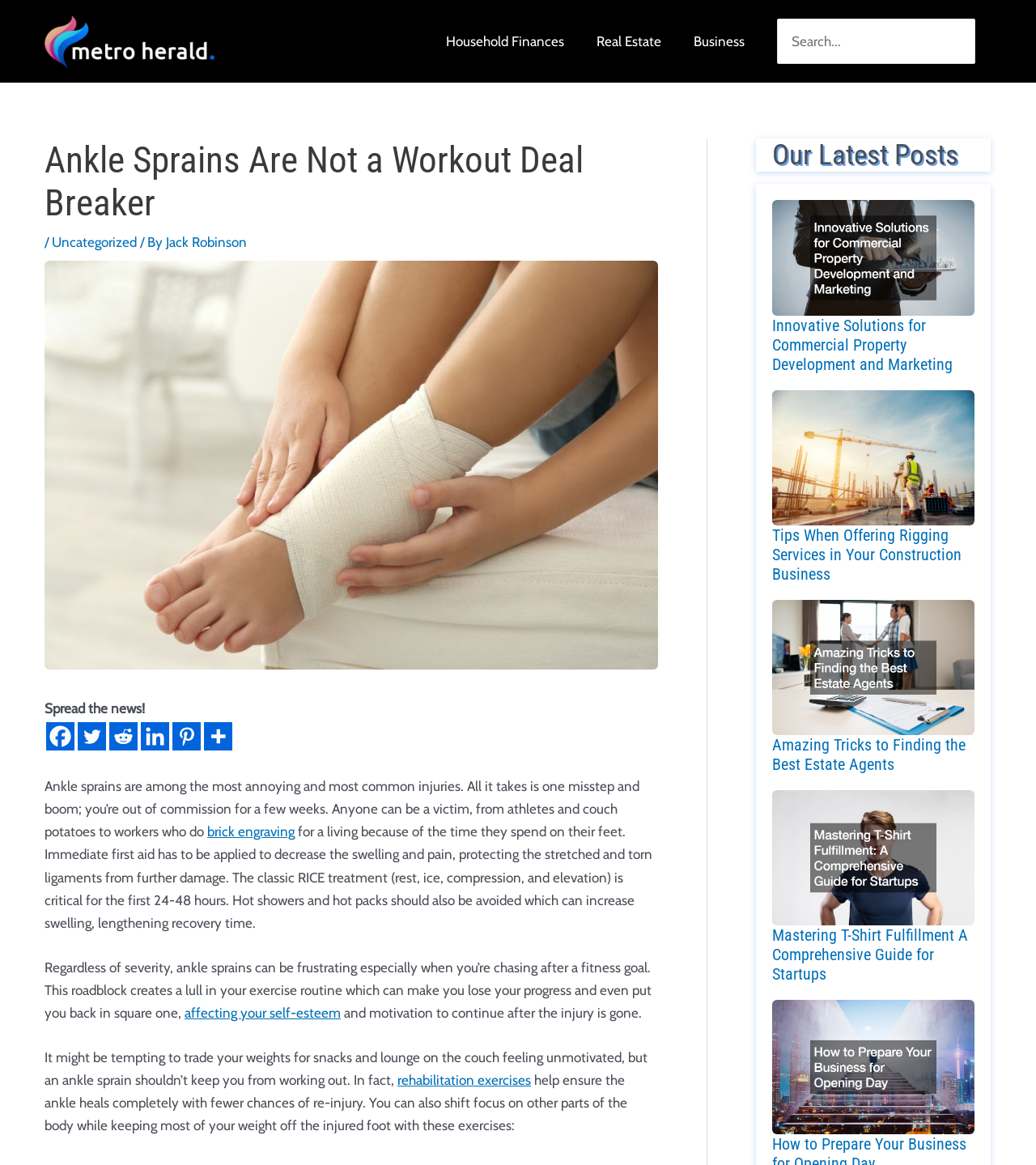Based on the image, provide a detailed response to the question:
What is the topic of the main article?

The main article is about ankle sprains, as indicated by the heading 'Ankle Sprains Are Not a Workout Deal Breaker' and the content of the article which discusses how to continue exercising despite an ankle sprain.